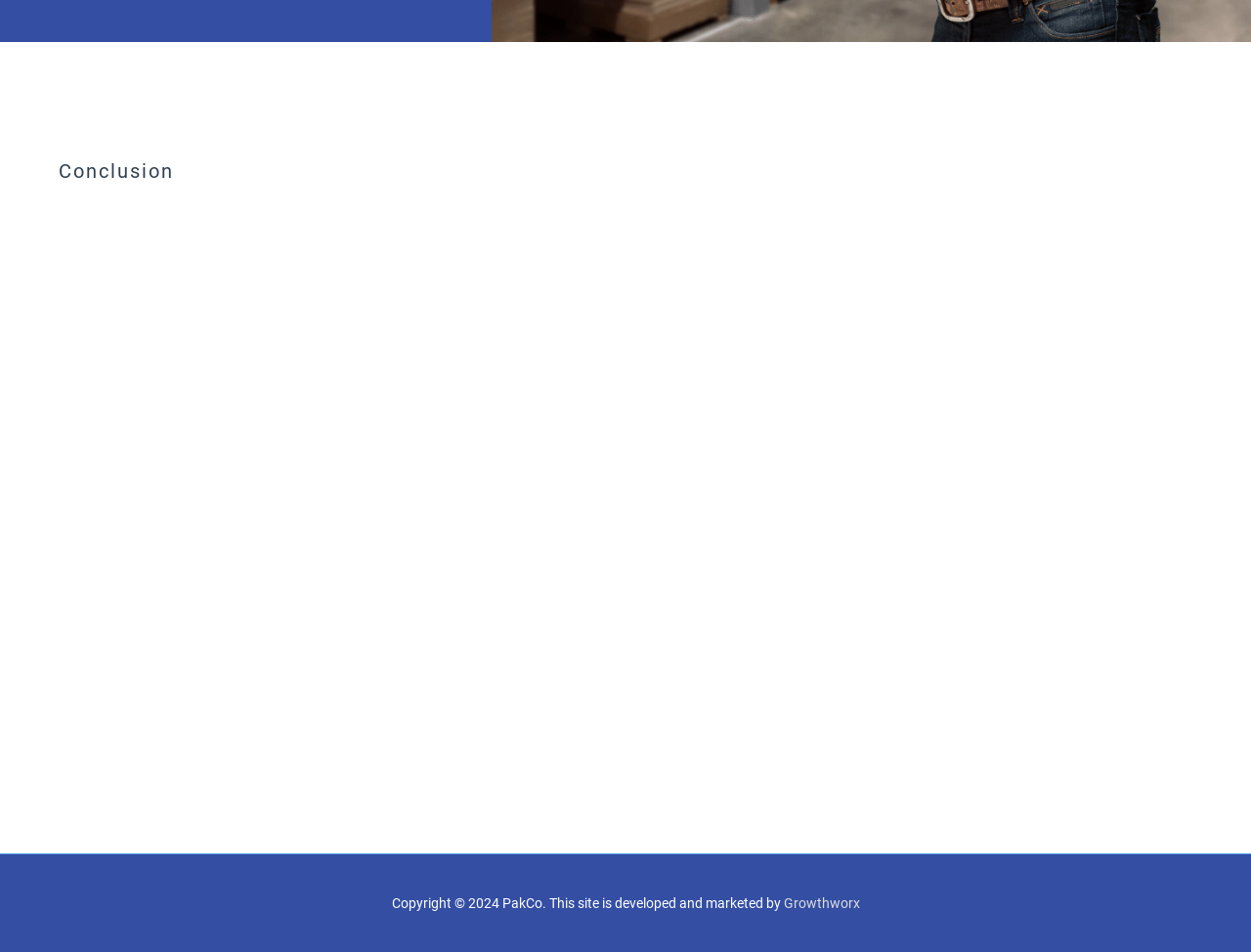Please give a concise answer to this question using a single word or phrase: 
What is the copyright year of the website?

2024